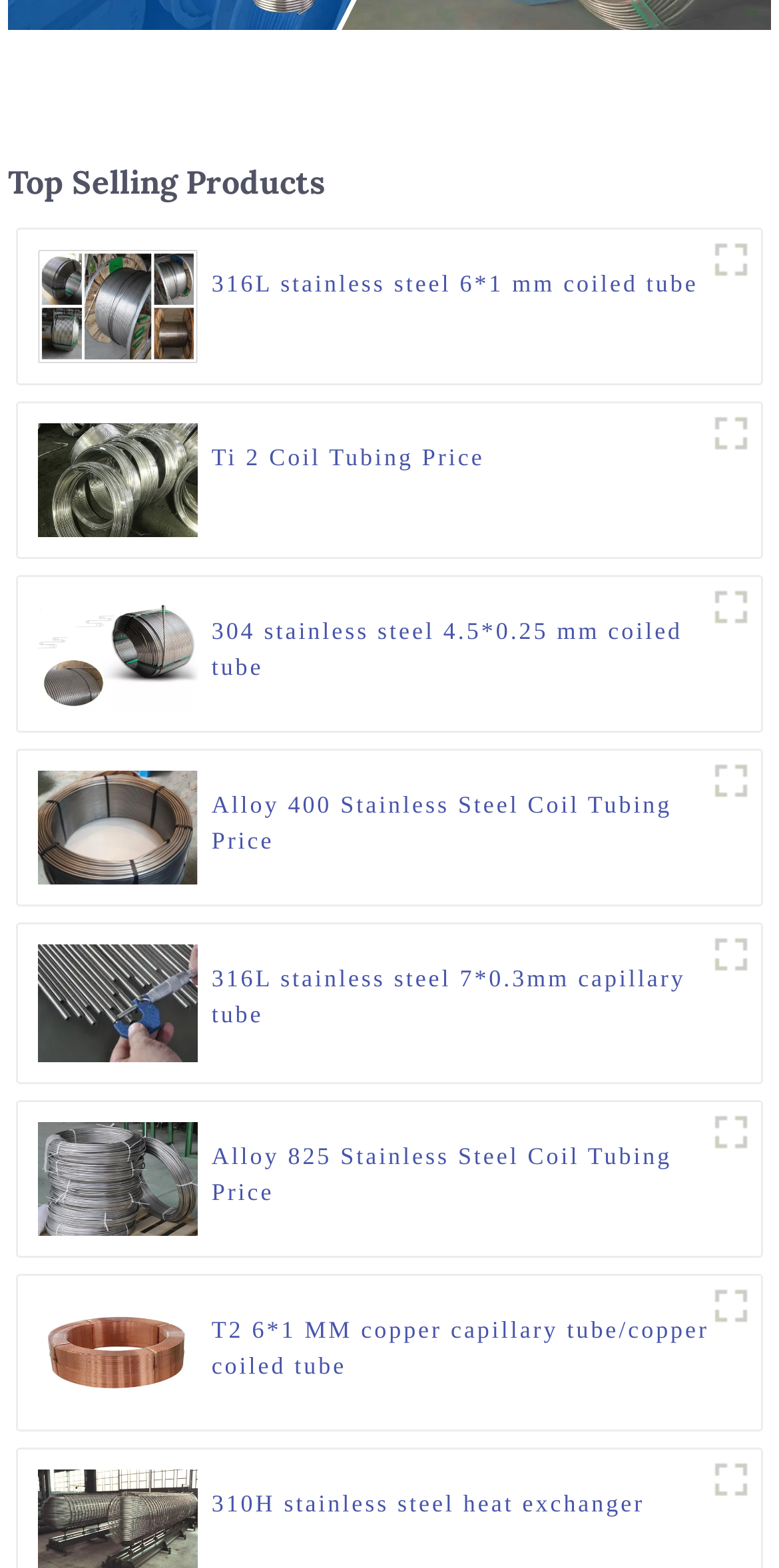What is the shape of the T2 6*1 MM copper capillary tube?
Observe the image and answer the question with a one-word or short phrase response.

Coiled tube